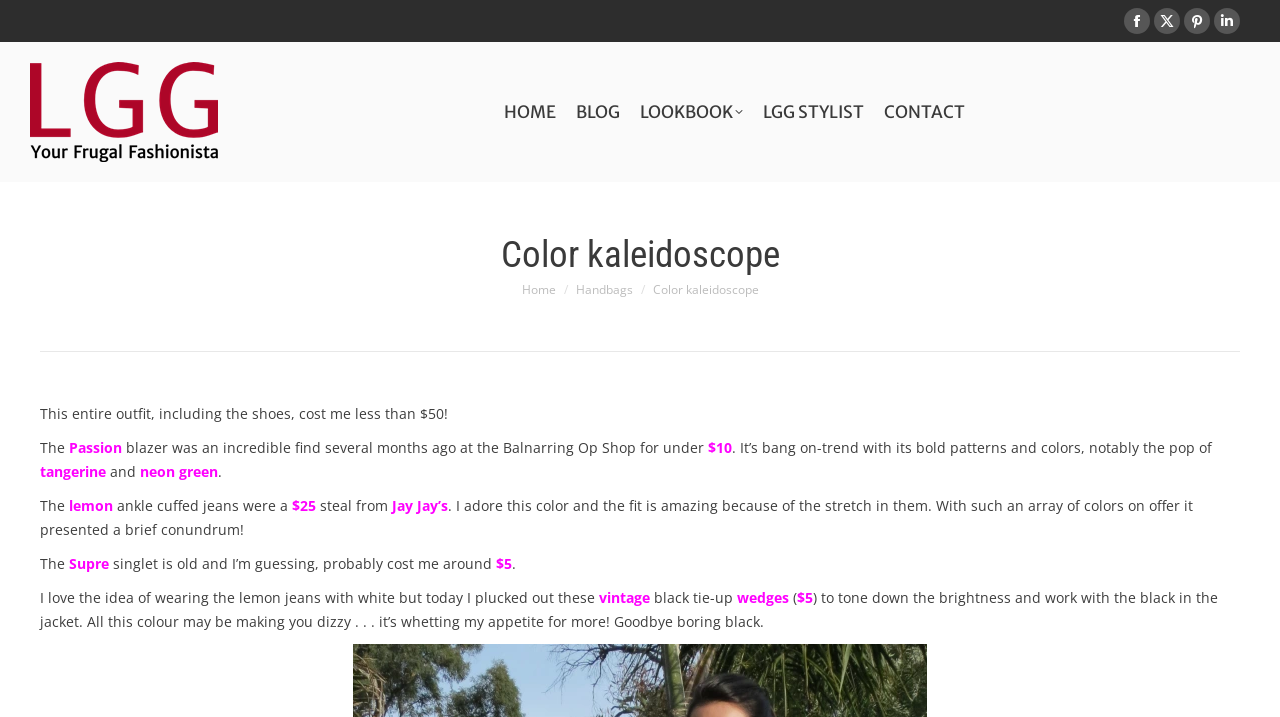Determine the bounding box for the described HTML element: "LGG STYLIST". Ensure the coordinates are four float numbers between 0 and 1 in the format [left, top, right, bottom].

[0.588, 0.135, 0.682, 0.178]